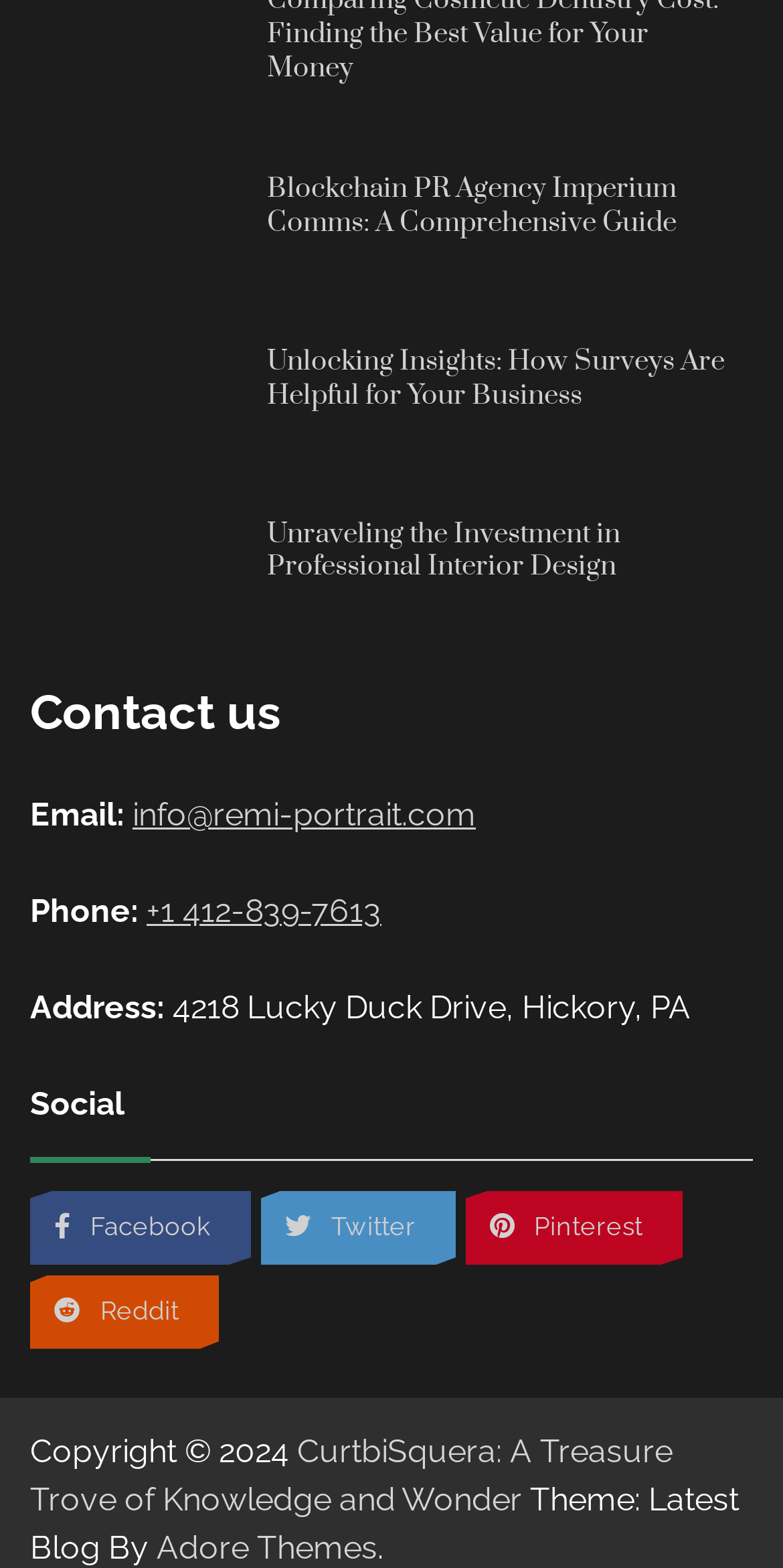Please provide the bounding box coordinates for the element that needs to be clicked to perform the following instruction: "Contact us through email". The coordinates should be given as four float numbers between 0 and 1, i.e., [left, top, right, bottom].

[0.169, 0.507, 0.608, 0.531]